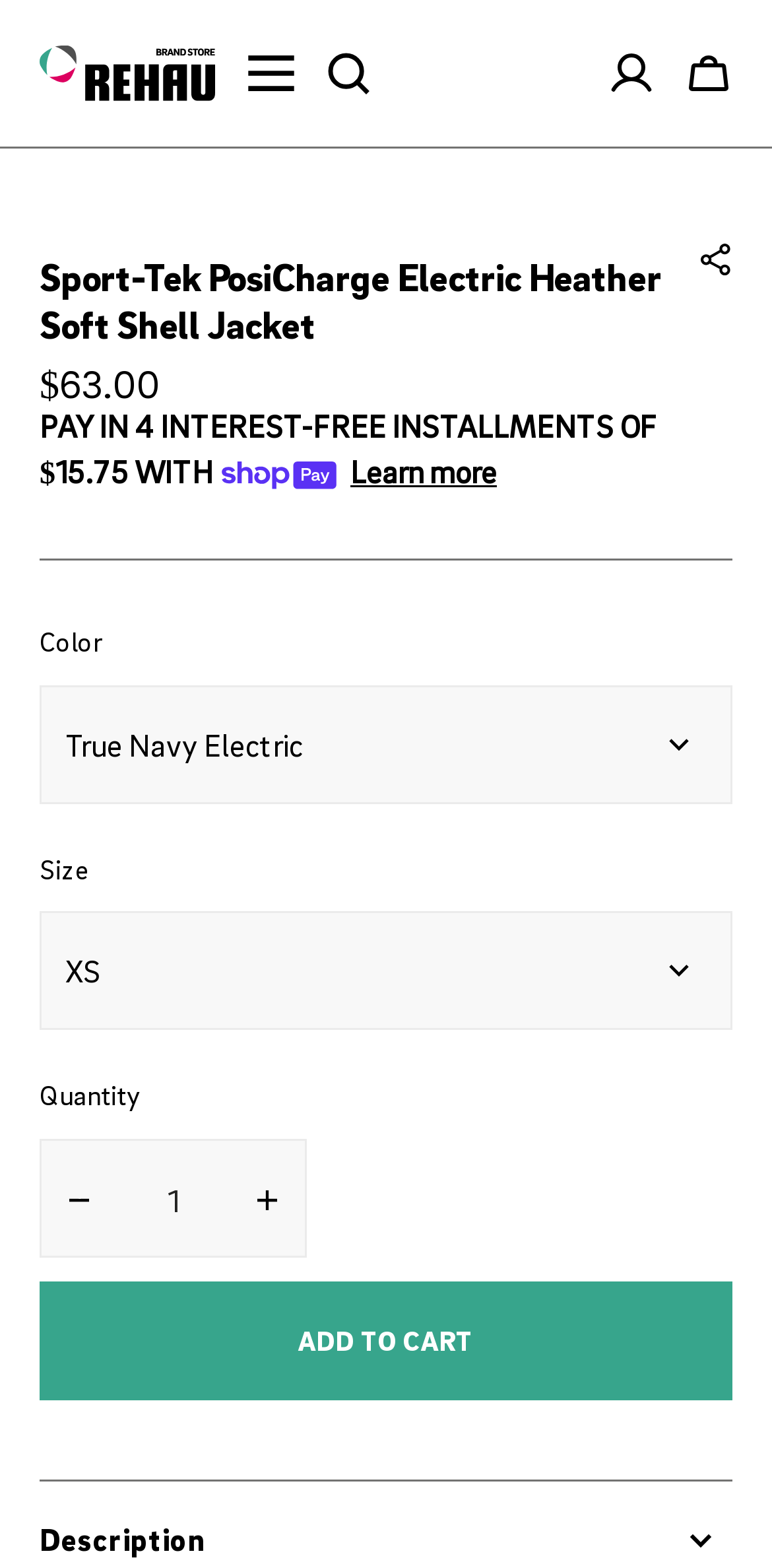What is the call-to-action button below the quantity section?
Please answer the question as detailed as possible based on the image.

I inferred this answer by looking at the section below the quantity, where I found a button with the text 'ADD TO CART', which suggests that this is the call-to-action button.